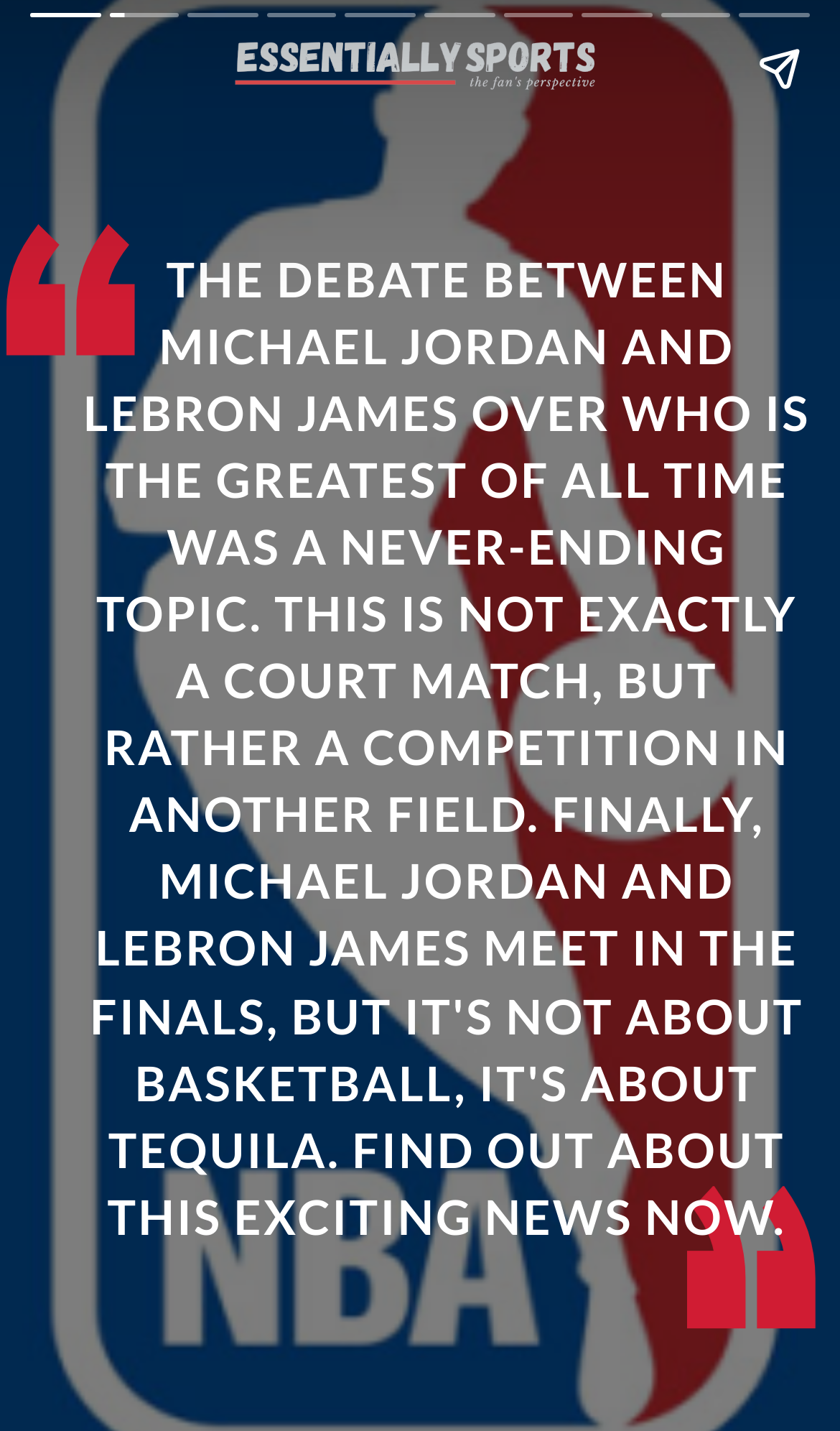Using a single word or phrase, answer the following question: 
Is the article about a sports-related topic?

No